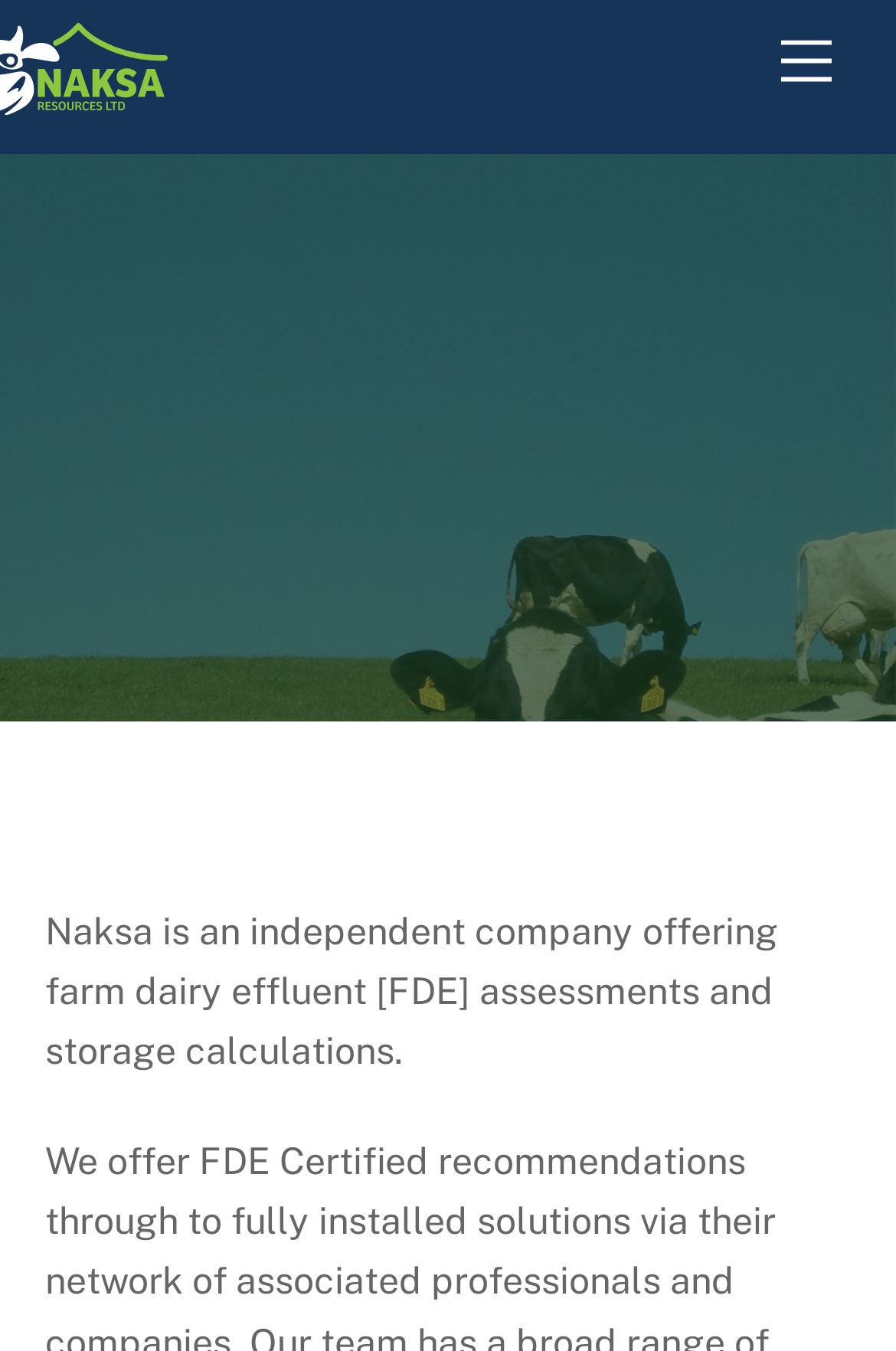Show the bounding box coordinates for the HTML element described as: "Menu".

[0.847, 0.013, 0.95, 0.079]